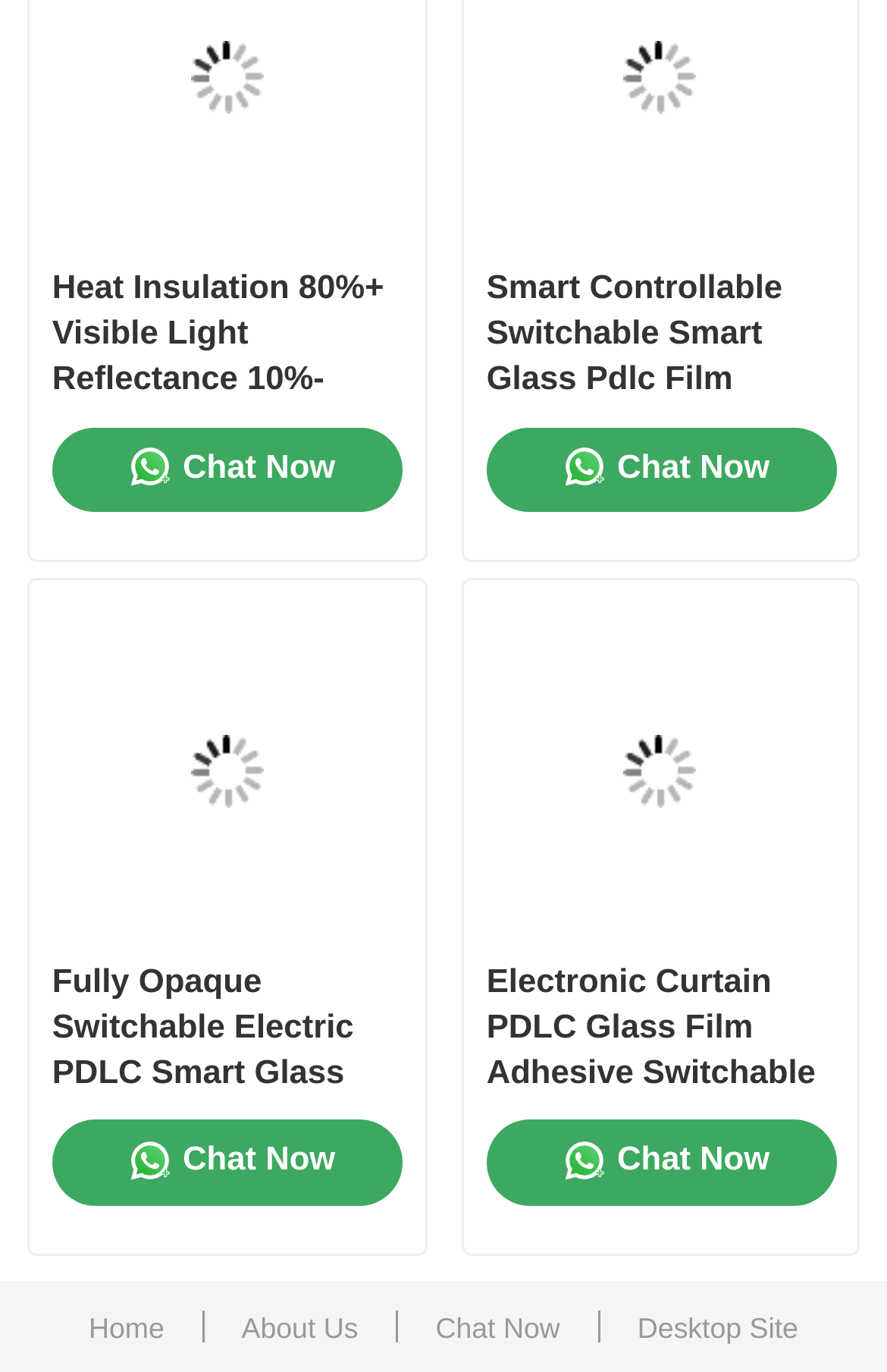Locate the bounding box coordinates of the element that should be clicked to fulfill the instruction: "View 'Heat Insulation 80%+ Visible Light Reflectance 10%- Infrared Blocking 90%+ PDLC Glass Film'".

[0.059, 0.194, 0.452, 0.294]